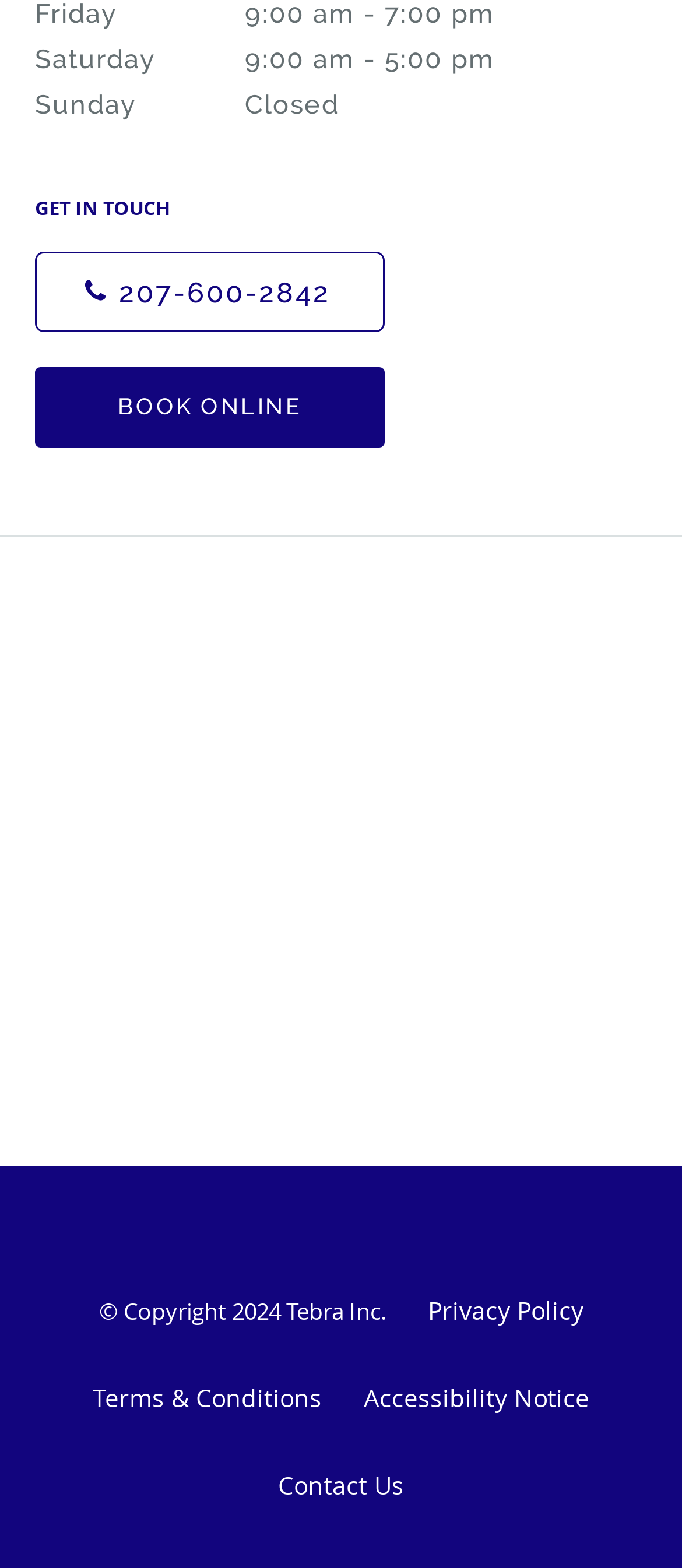Is the business open on Sunday?
Based on the screenshot, answer the question with a single word or phrase.

No